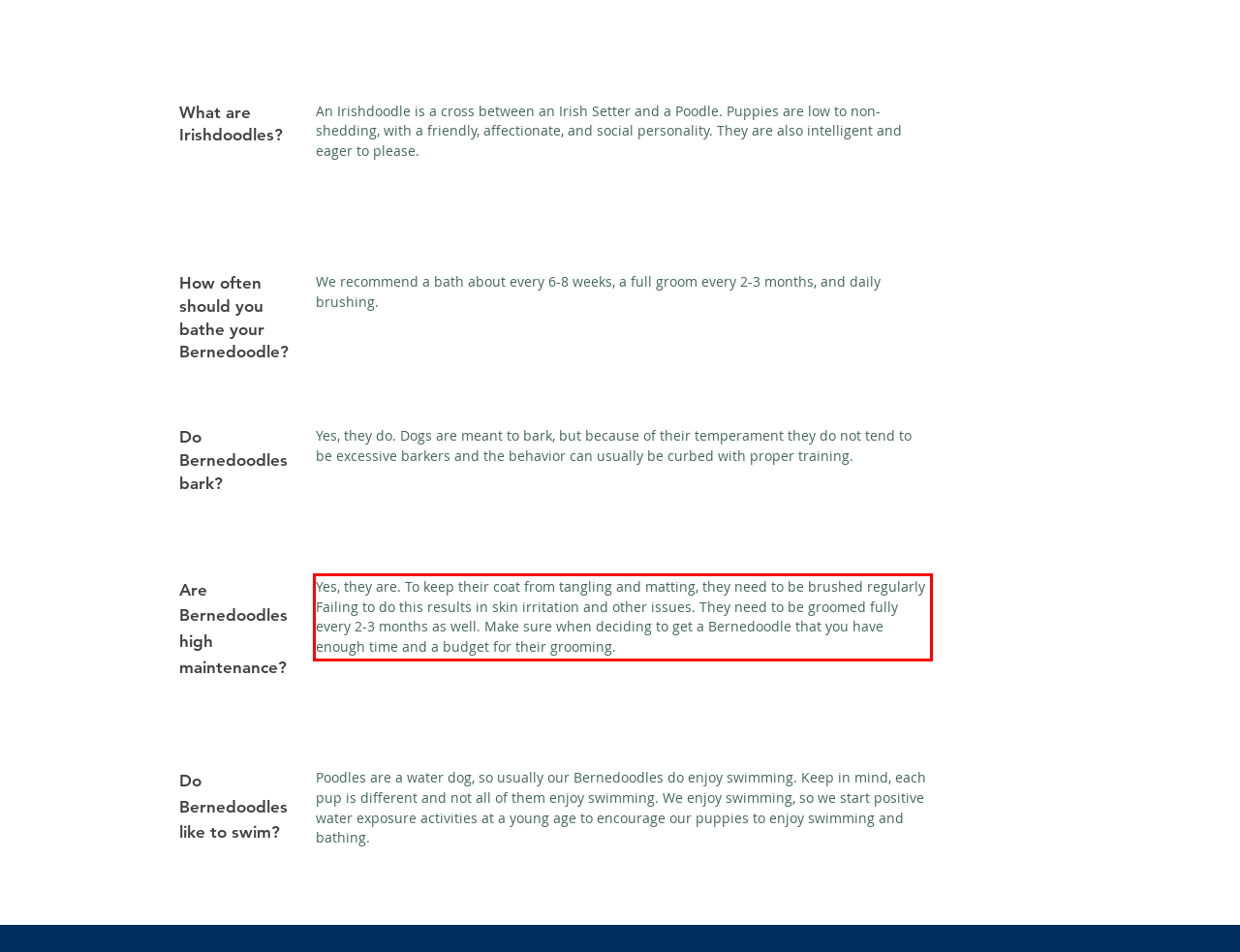Observe the screenshot of the webpage that includes a red rectangle bounding box. Conduct OCR on the content inside this red bounding box and generate the text.

Yes, they are. To keep their coat from tangling and matting, they need to be brushed regularly Failing to do this results in skin irritation and other issues. They need to be groomed fully every 2-3 months as well. Make sure when deciding to get a Bernedoodle that you have enough time and a budget for their grooming.